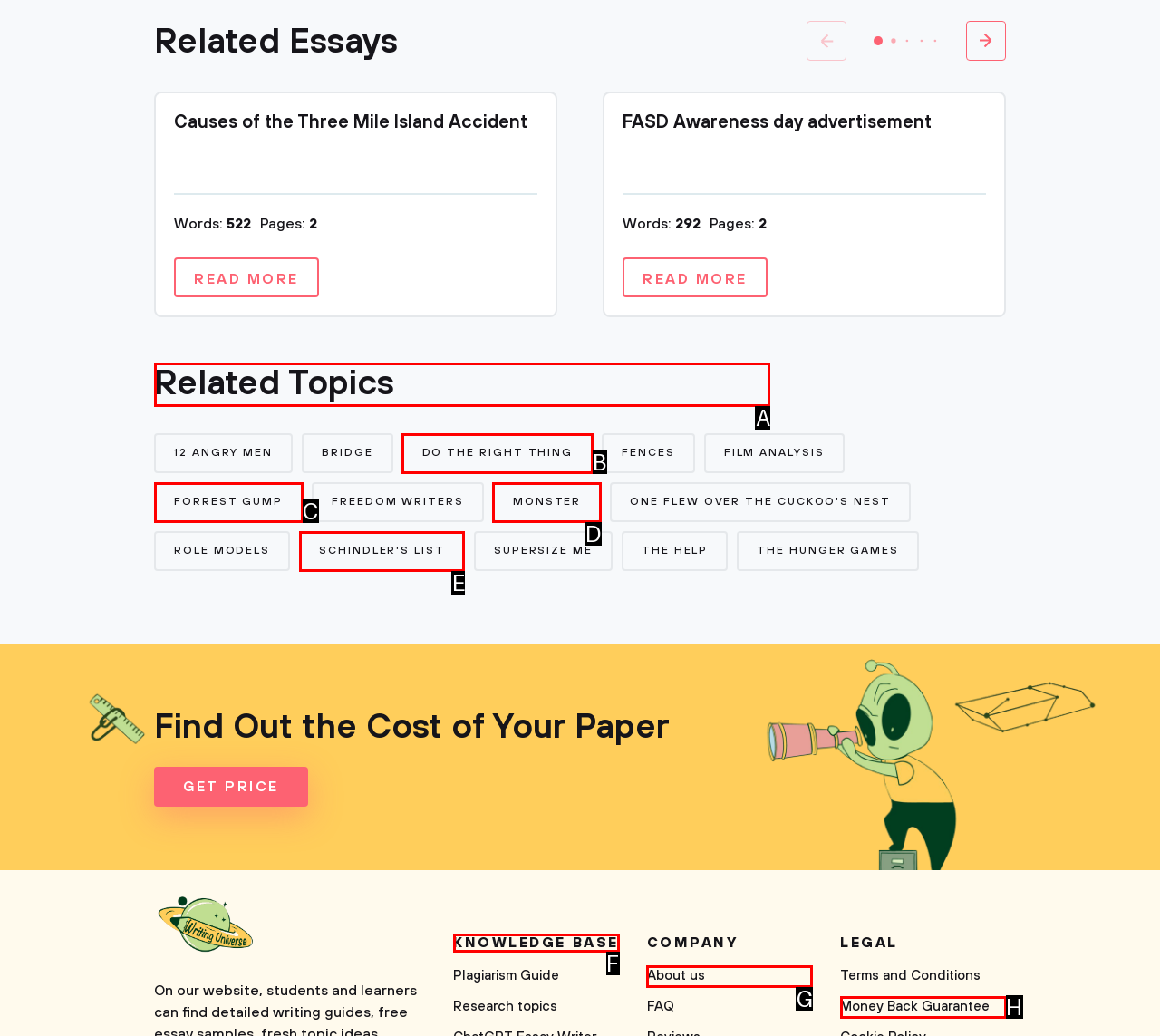Indicate the HTML element to be clicked to accomplish this task: Go to the 'Related Topics' section Respond using the letter of the correct option.

A